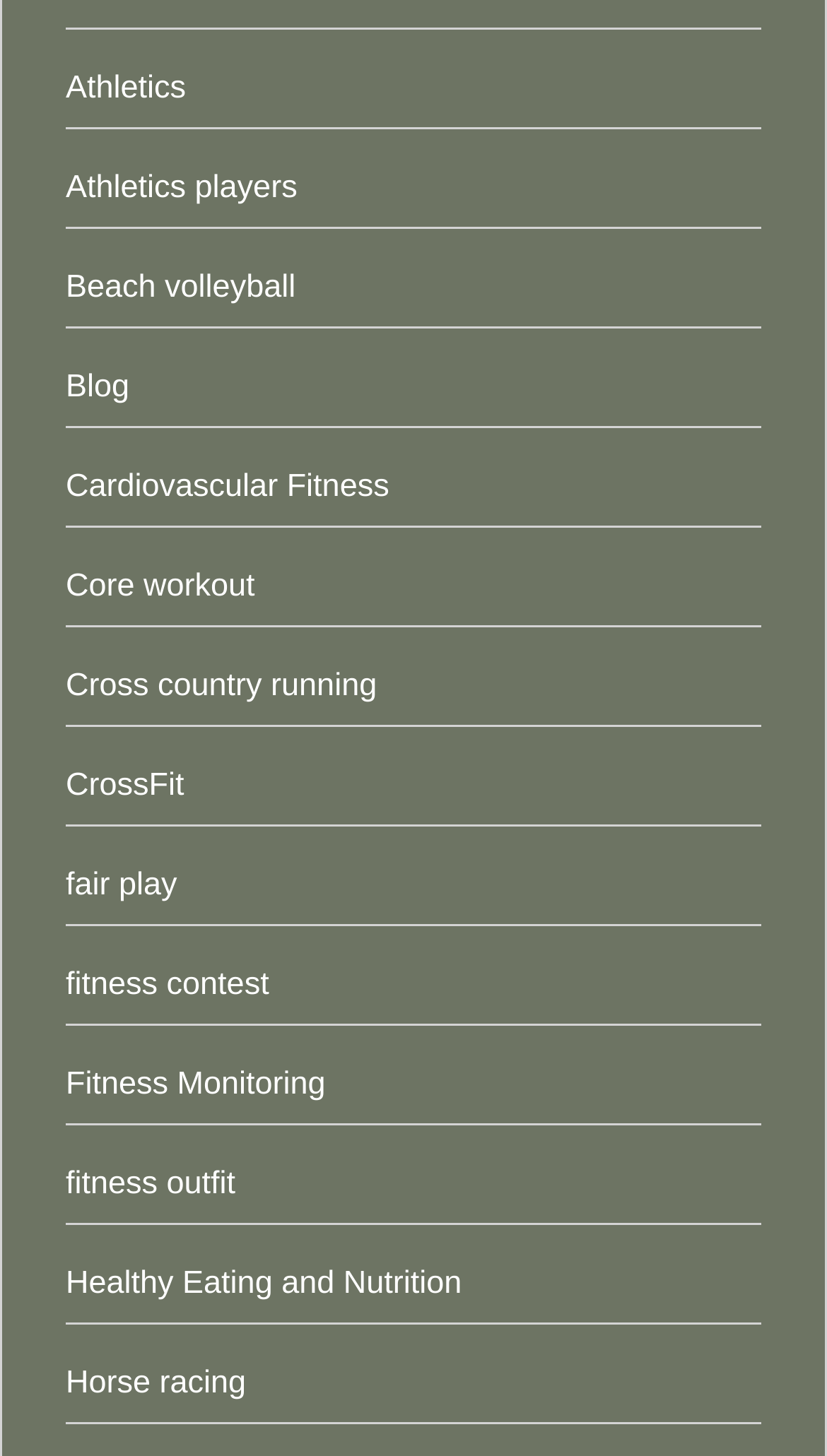Use a single word or phrase to answer this question: 
What is the last link on the webpage?

Horse racing